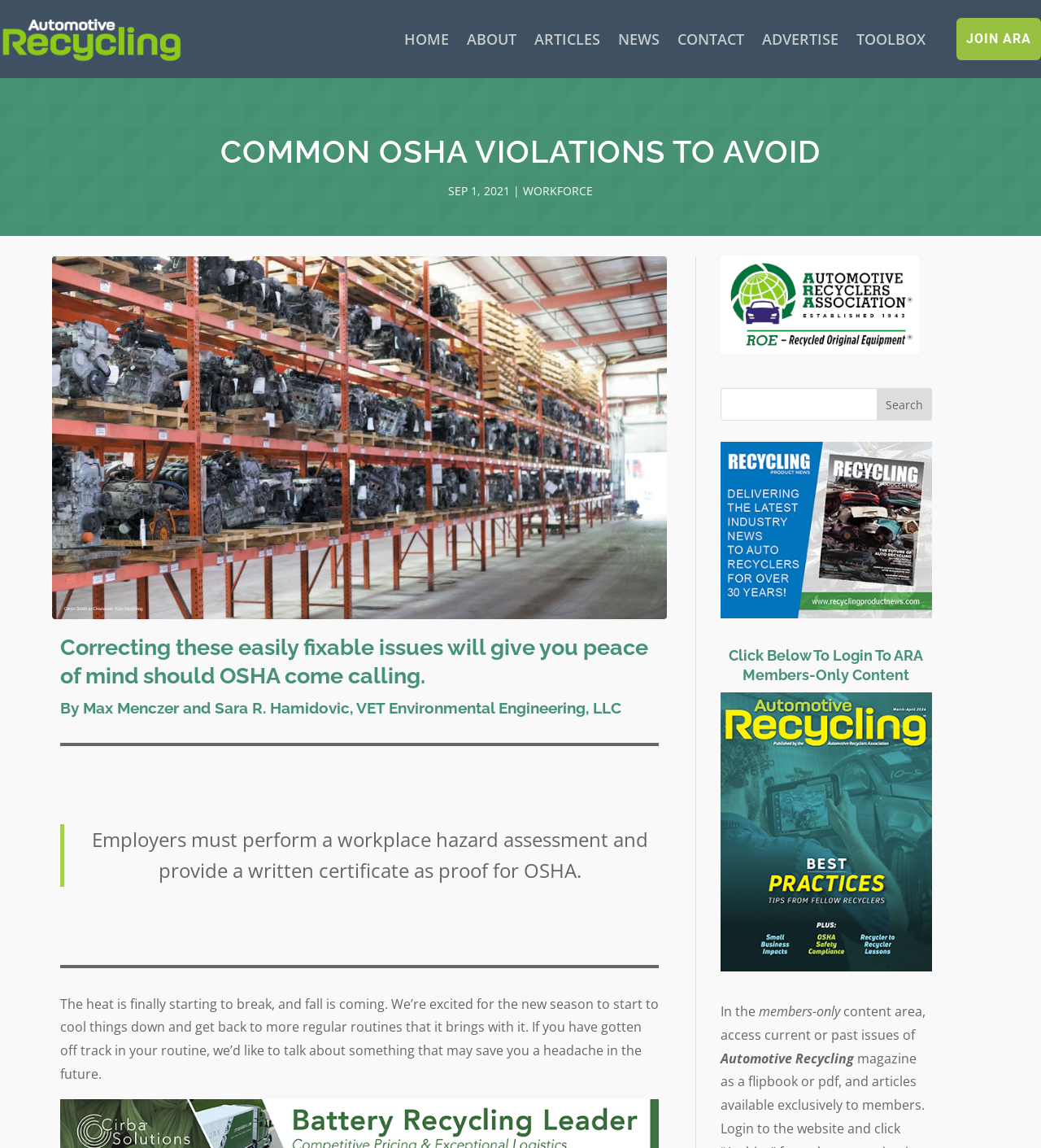Identify the bounding box coordinates necessary to click and complete the given instruction: "Click on the HOME link".

[0.388, 0.007, 0.431, 0.061]